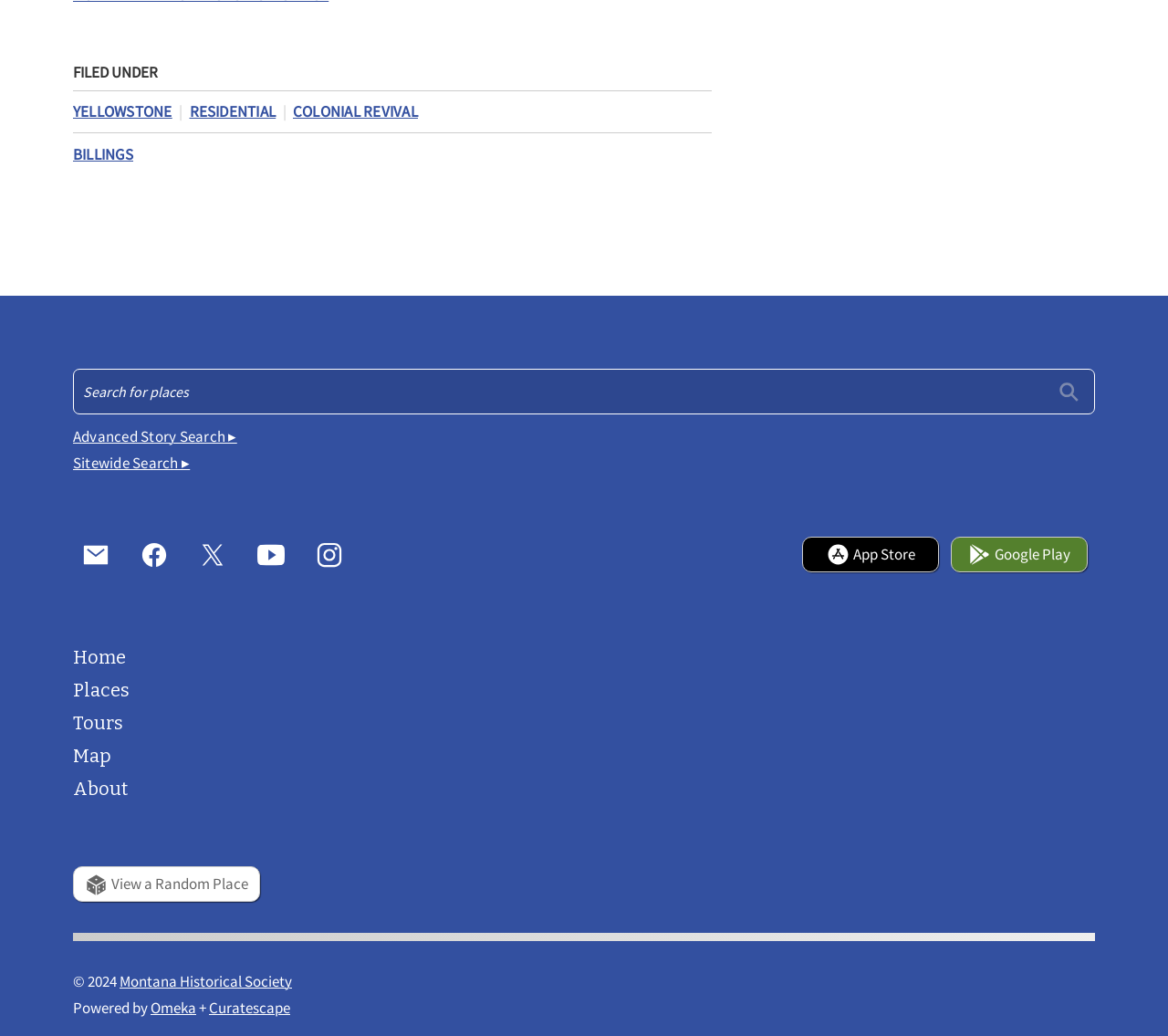Locate the bounding box coordinates of the UI element described by: "View a Random Place". Provide the coordinates as four float numbers between 0 and 1, formatted as [left, top, right, bottom].

[0.062, 0.836, 0.223, 0.871]